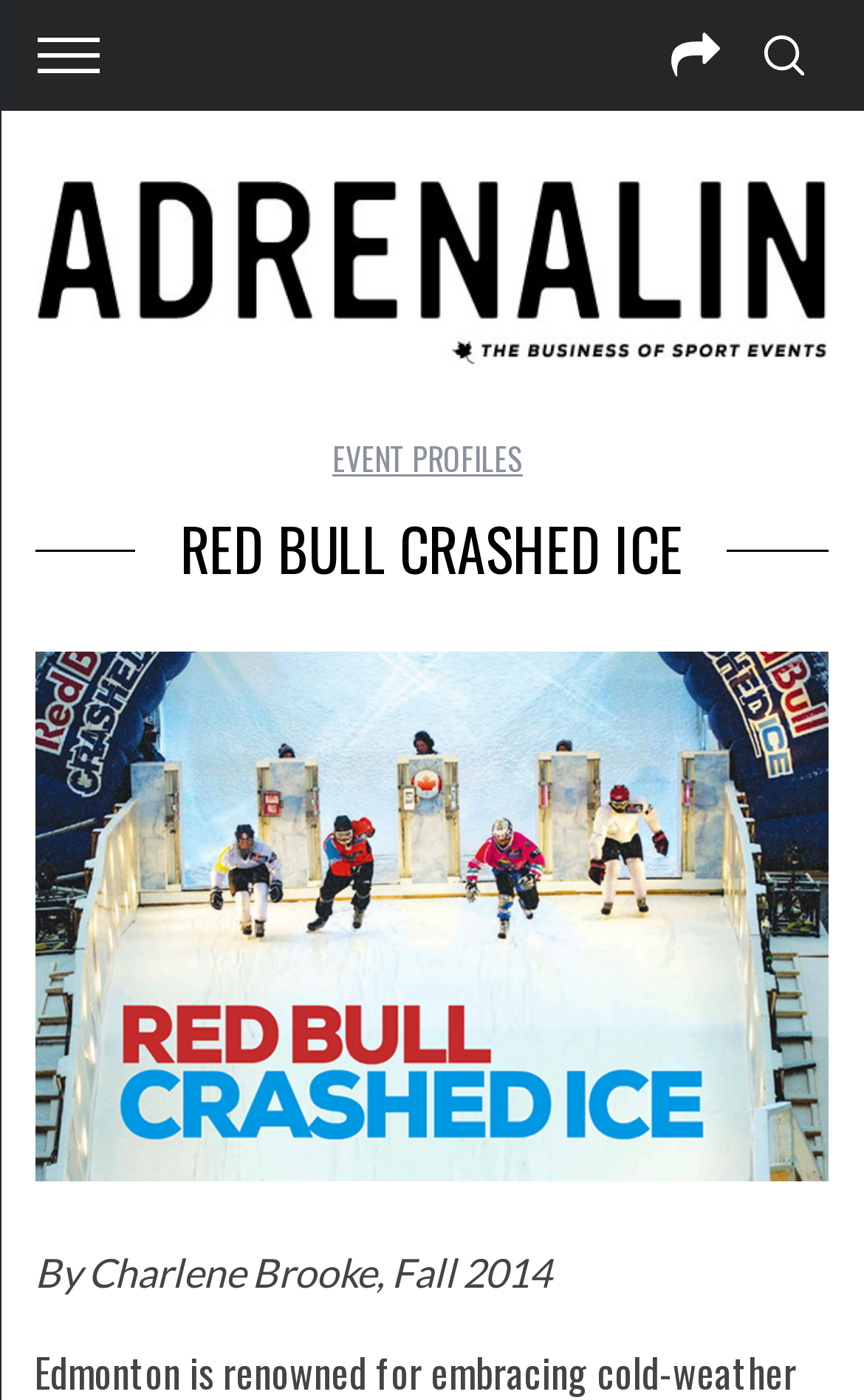What is the author of the article?
Please provide a detailed and comprehensive answer to the question.

The author of the article is mentioned in the 'StaticText' element 'By Charlene Brooke, Fall 2014' which is a child of the 'HeaderAsNonLandmark' element.